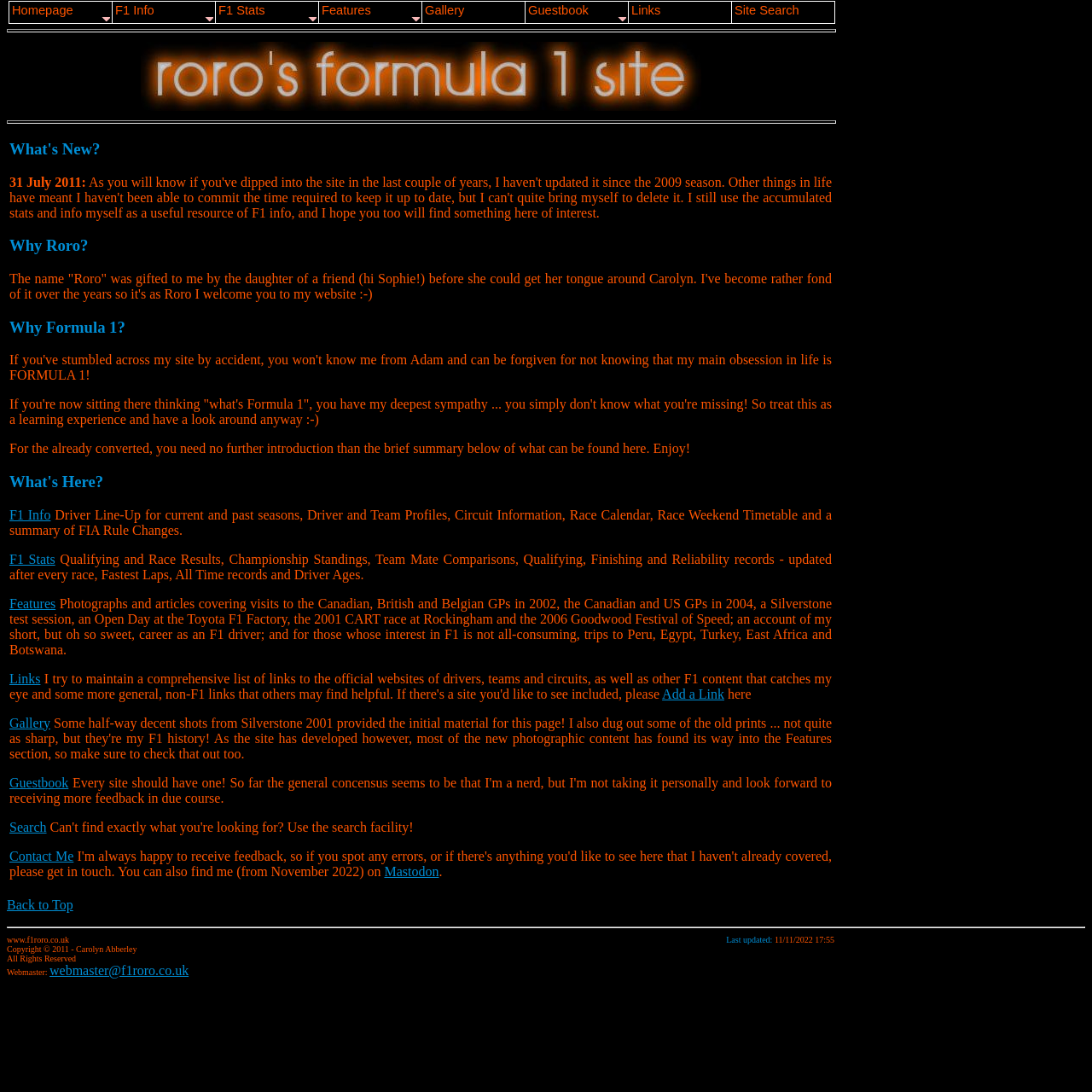Please determine the bounding box coordinates, formatted as (top-left x, top-left y, bottom-right x, bottom-right y), with all values as floating point numbers between 0 and 1. Identify the bounding box of the region described as: Search

[0.009, 0.75, 0.043, 0.764]